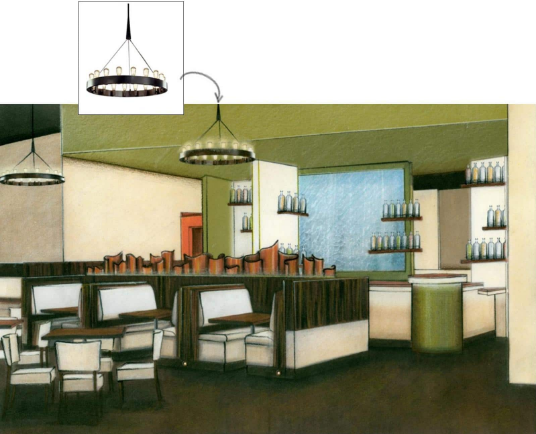What is above the dining area?
Carefully examine the image and provide a detailed answer to the question.

The chandelier is described as striking, providing stylish illumination while adding a contemporary touch to the overall ambiance, and is designed to draw attention and create a focal point in the space.